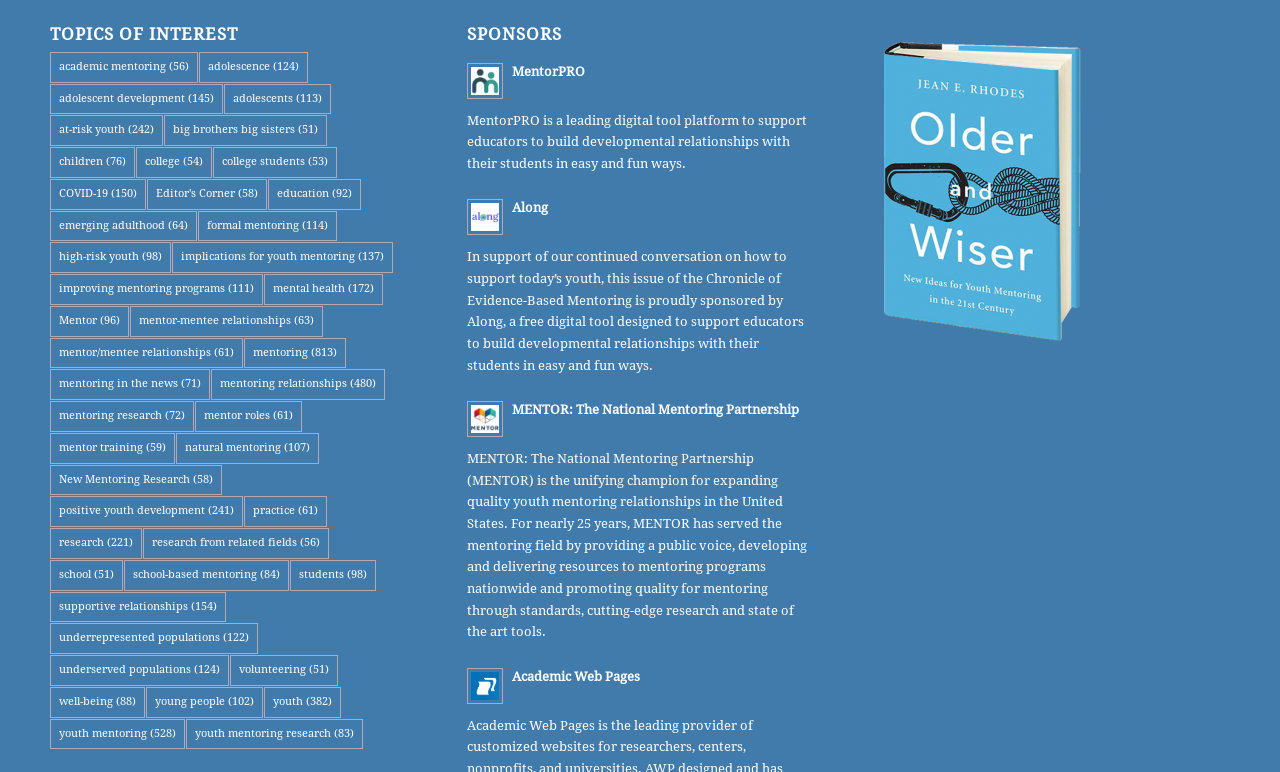Pinpoint the bounding box coordinates of the element you need to click to execute the following instruction: "Click on 'academic mentoring'". The bounding box should be represented by four float numbers between 0 and 1, in the format [left, top, right, bottom].

[0.039, 0.067, 0.155, 0.107]